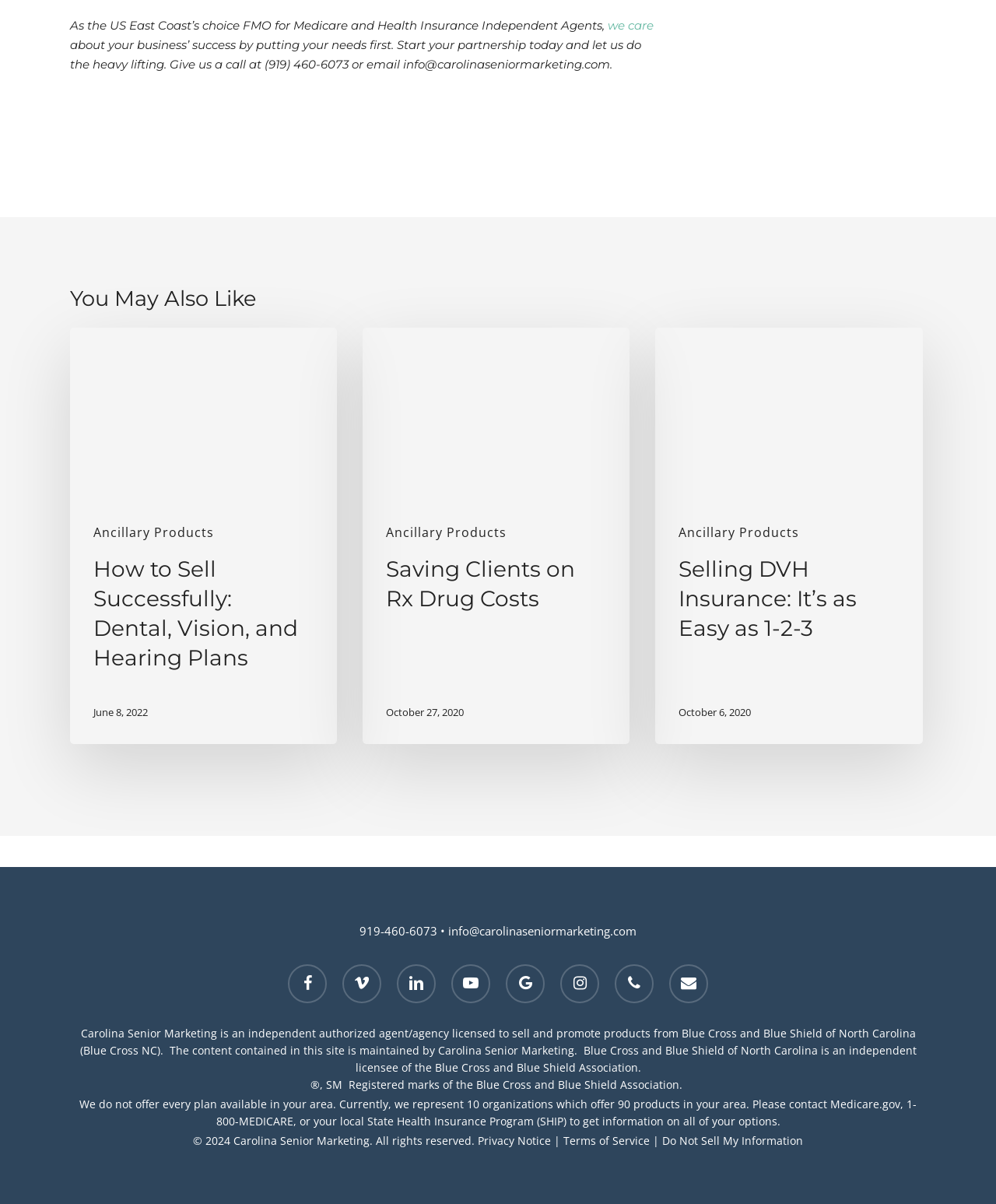Kindly determine the bounding box coordinates for the clickable area to achieve the given instruction: "Visit 'Ancillary Products'".

[0.094, 0.437, 0.215, 0.447]